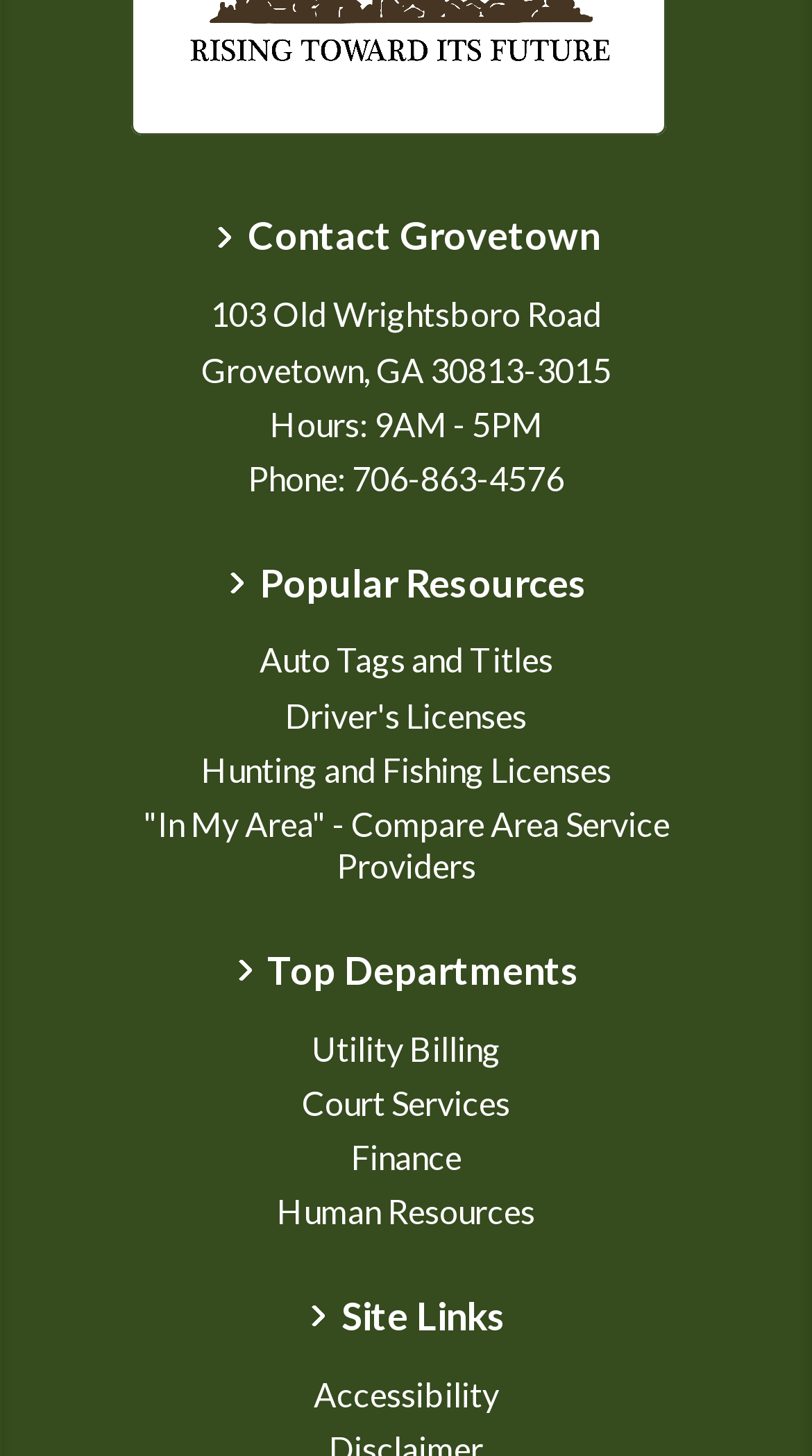Locate the bounding box coordinates of the area to click to fulfill this instruction: "Go to Utility Billing department". The bounding box should be presented as four float numbers between 0 and 1, in the order [left, top, right, bottom].

[0.383, 0.706, 0.617, 0.733]